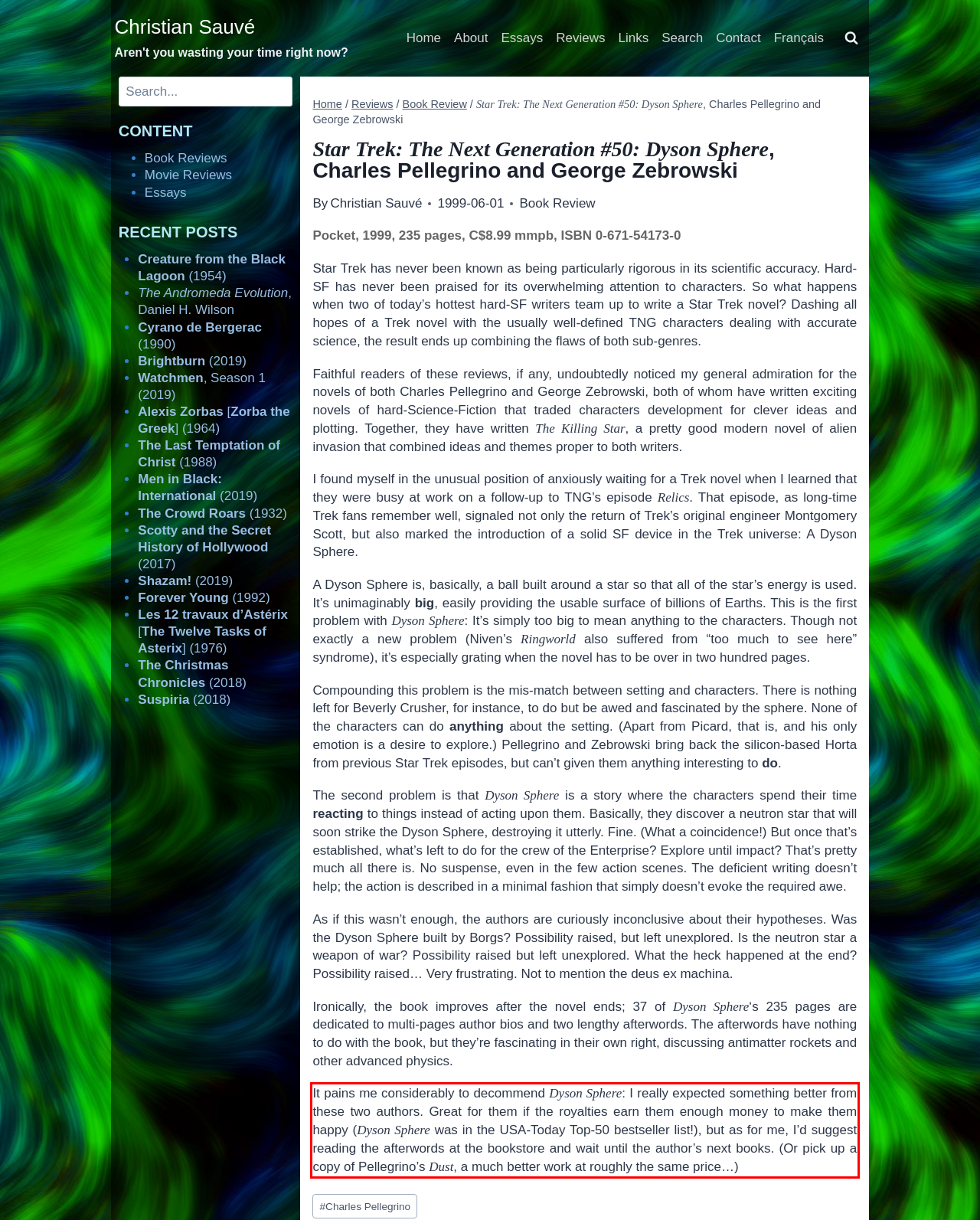You are looking at a screenshot of a webpage with a red rectangle bounding box. Use OCR to identify and extract the text content found inside this red bounding box.

It pains me considerably to decommend Dyson Sphere: I really expected something better from these two authors. Great for them if the royalties earn them enough money to make them happy (Dyson Sphere was in the USA-Today Top-50 bestseller list!), but as for me, I’d suggest reading the afterwords at the bookstore and wait until the author’s next books. (Or pick up a copy of Pellegrino’s Dust, a much better work at roughly the same price…)